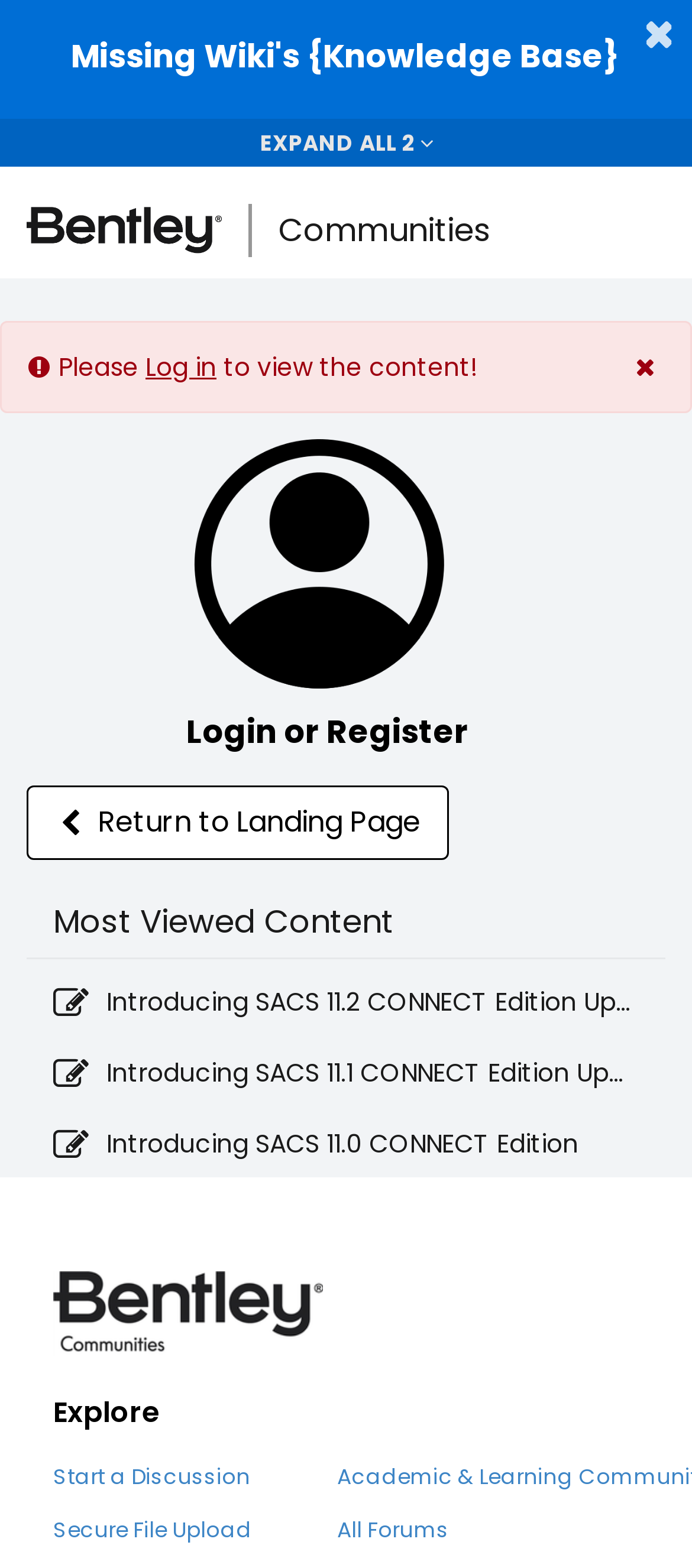Determine the bounding box coordinates (top-left x, top-left y, bottom-right x, bottom-right y) of the UI element described in the following text: Privacy Policy

None